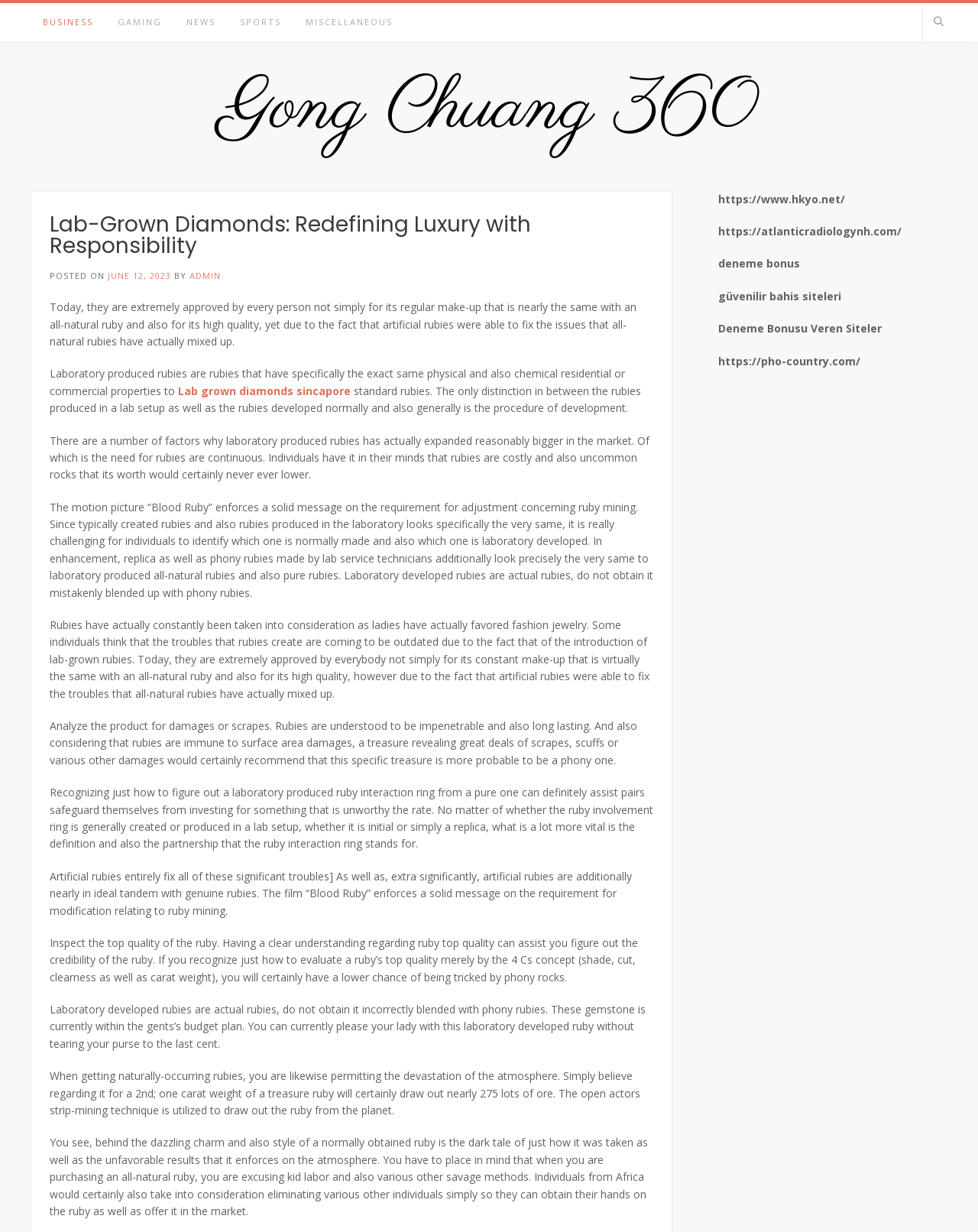Determine the bounding box coordinates of the region I should click to achieve the following instruction: "Click on GAMING". Ensure the bounding box coordinates are four float numbers between 0 and 1, i.e., [left, top, right, bottom].

[0.108, 0.002, 0.178, 0.034]